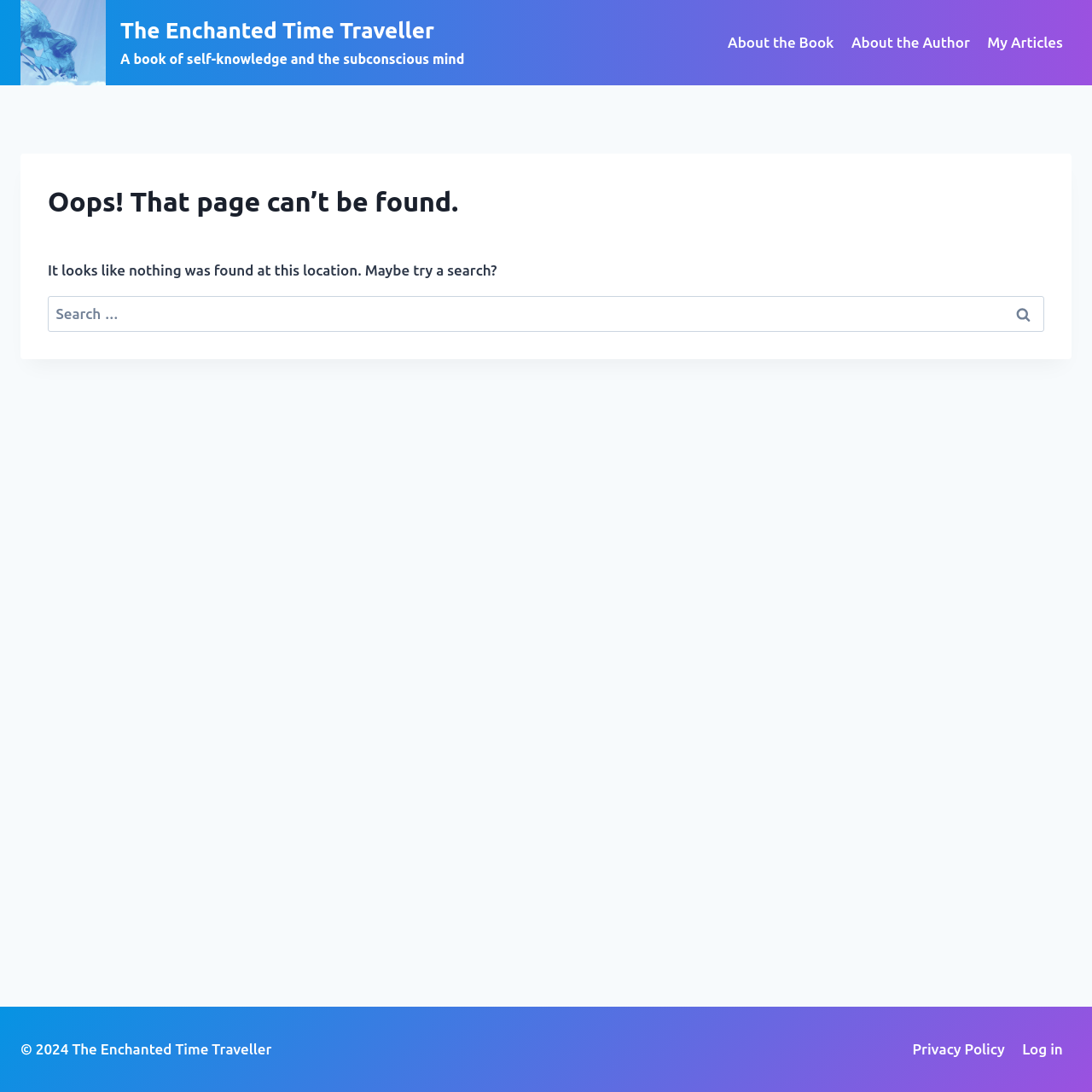Please specify the coordinates of the bounding box for the element that should be clicked to carry out this instruction: "Visit the Privacy Policy page". The coordinates must be four float numbers between 0 and 1, formatted as [left, top, right, bottom].

[0.828, 0.946, 0.928, 0.976]